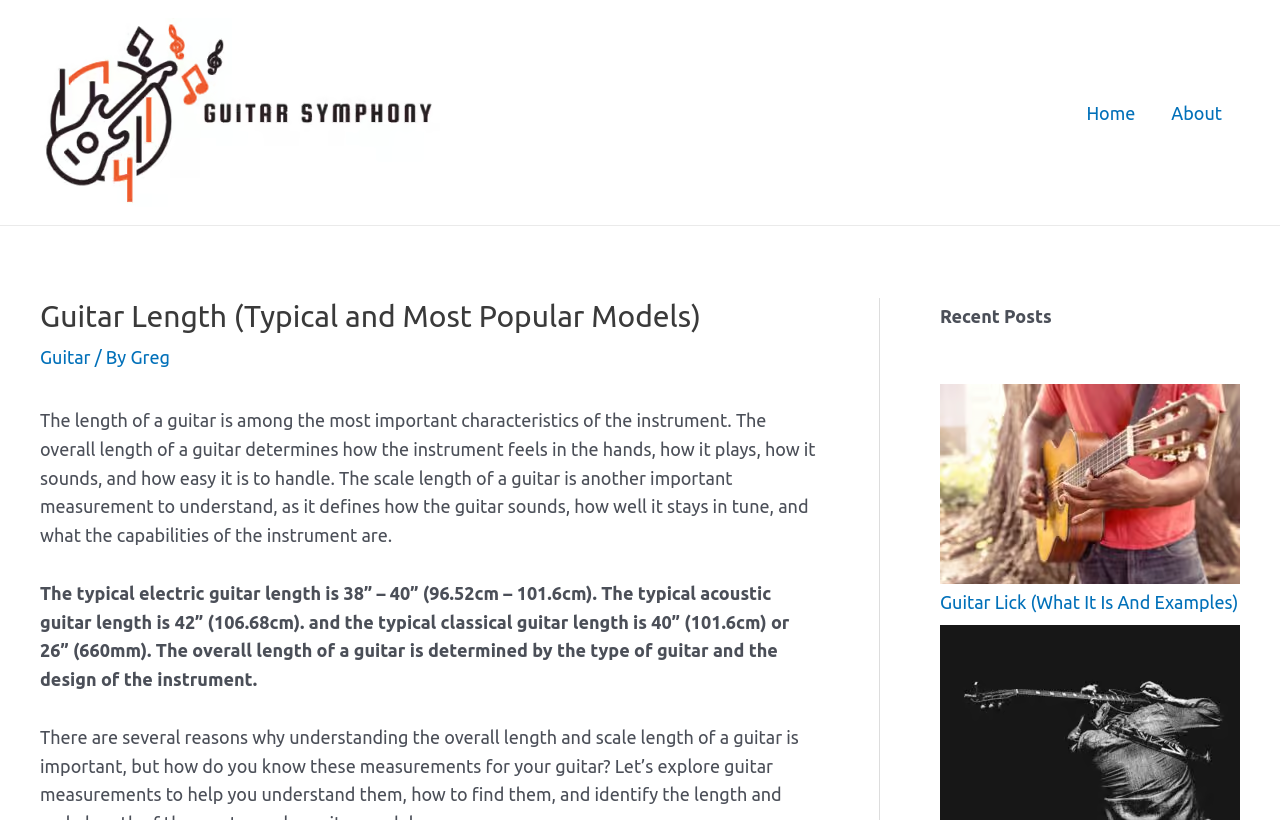Please study the image and answer the question comprehensively:
What is the typical length of a classical guitar?

According to the webpage, the typical classical guitar length is mentioned in the paragraph as 40” (101.6cm) or 26” (660mm).